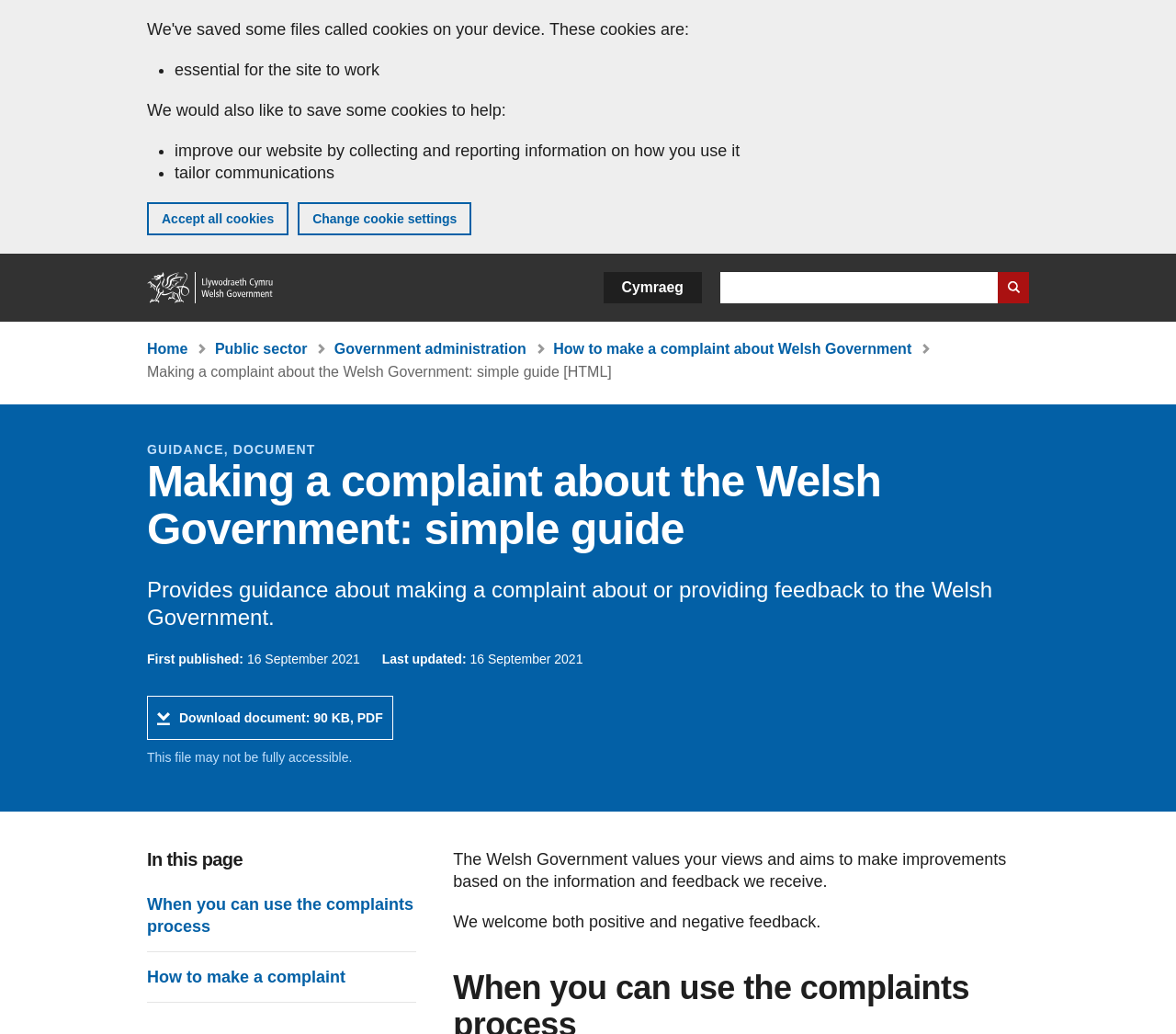What is the date of the last update of this webpage?
Give a detailed explanation using the information visible in the image.

The webpage provides information on when it was first published and last updated. The last update date is specified as 16 September 2021.